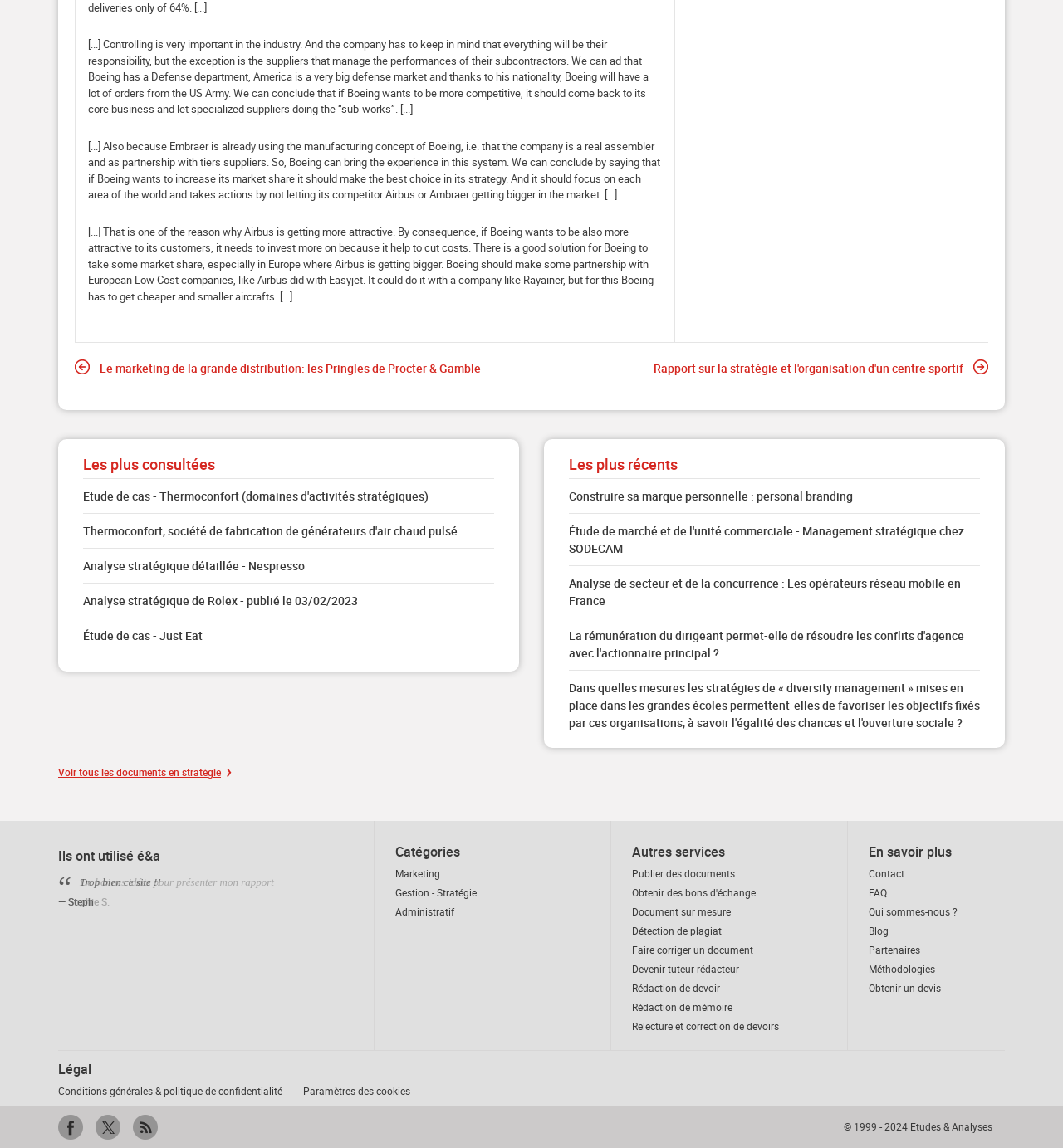Please find the bounding box coordinates of the element that needs to be clicked to perform the following instruction: "Contact us". The bounding box coordinates should be four float numbers between 0 and 1, represented as [left, top, right, bottom].

[0.817, 0.754, 0.851, 0.767]